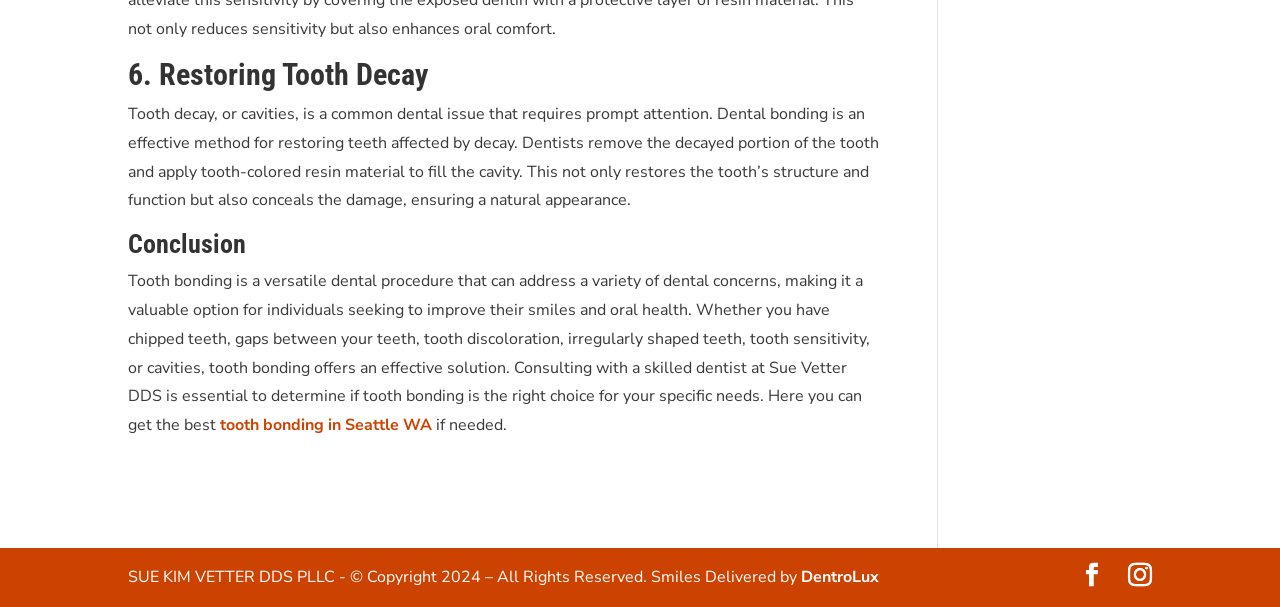Given the element description Leave a comment, predict the bounding box coordinates for the UI element in the webpage screenshot. The format should be (top-left x, top-left y, bottom-right x, bottom-right y), and the values should be between 0 and 1.

None